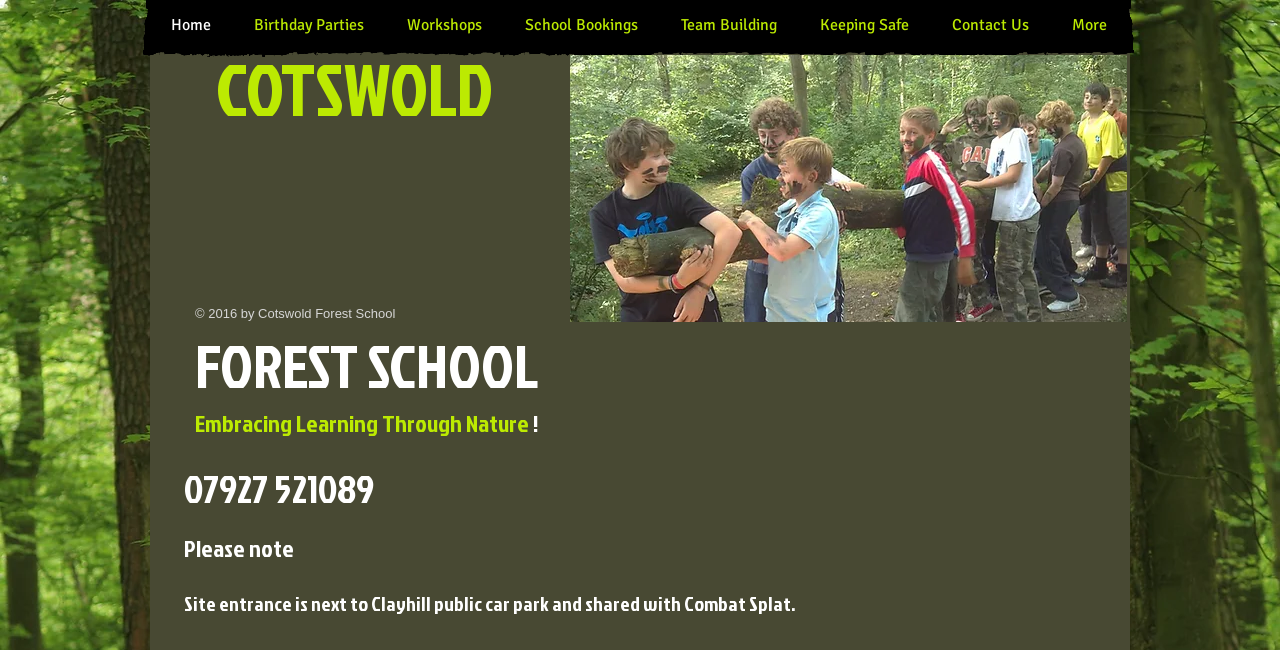How many navigation links are there?
Answer with a single word or phrase by referring to the visual content.

7